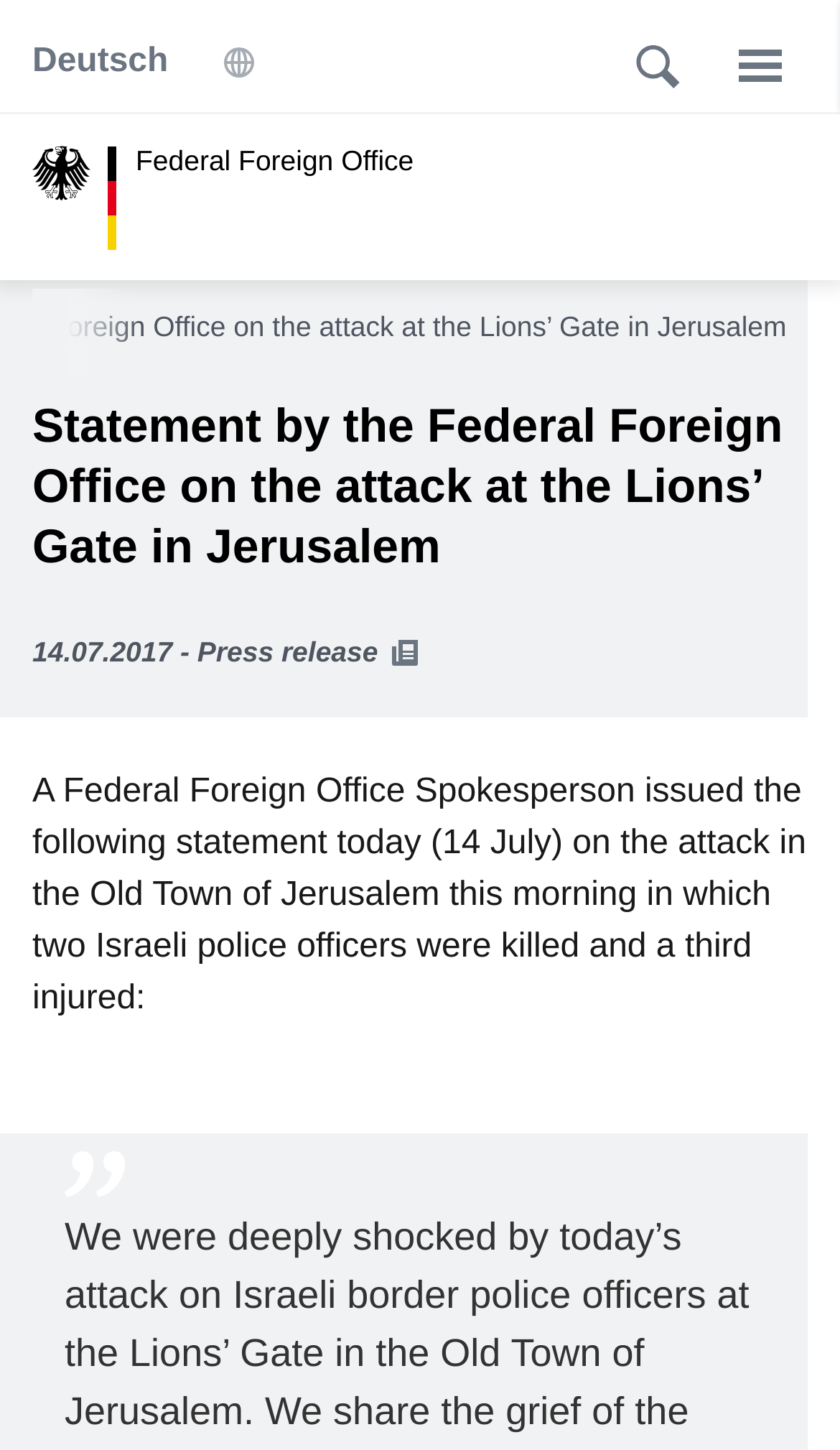Construct a comprehensive caption that outlines the webpage's structure and content.

The webpage appears to be a press release from the Federal Foreign Office, specifically a statement regarding an attack in Jerusalem. At the top left of the page, there is a logo of the Federal Foreign Office, accompanied by a navigation menu and a language selection combobox. To the right of the logo, there is a small image. 

Below the navigation menu, there is a header section that spans the entire width of the page. Within this section, there is a breadcrumb navigation menu, a heading that reads "Statement by the Federal Foreign Office on the attack at the Lions’ Gate in Jerusalem", and a date label indicating that the press release was published on 14.07.2017. 

To the right of the date label, there is a small image. The main content of the press release is presented in a block of text that starts with "A Federal Foreign Office Spokesperson issued the following statement today (14 July) on the attack in the Old Town of Jerusalem this morning in which two Israeli police officers were killed and a third injured:". This text block is positioned below the header section and spans almost the entire width of the page. 

There is another small image located near the bottom of the page, to the right of the main text block.